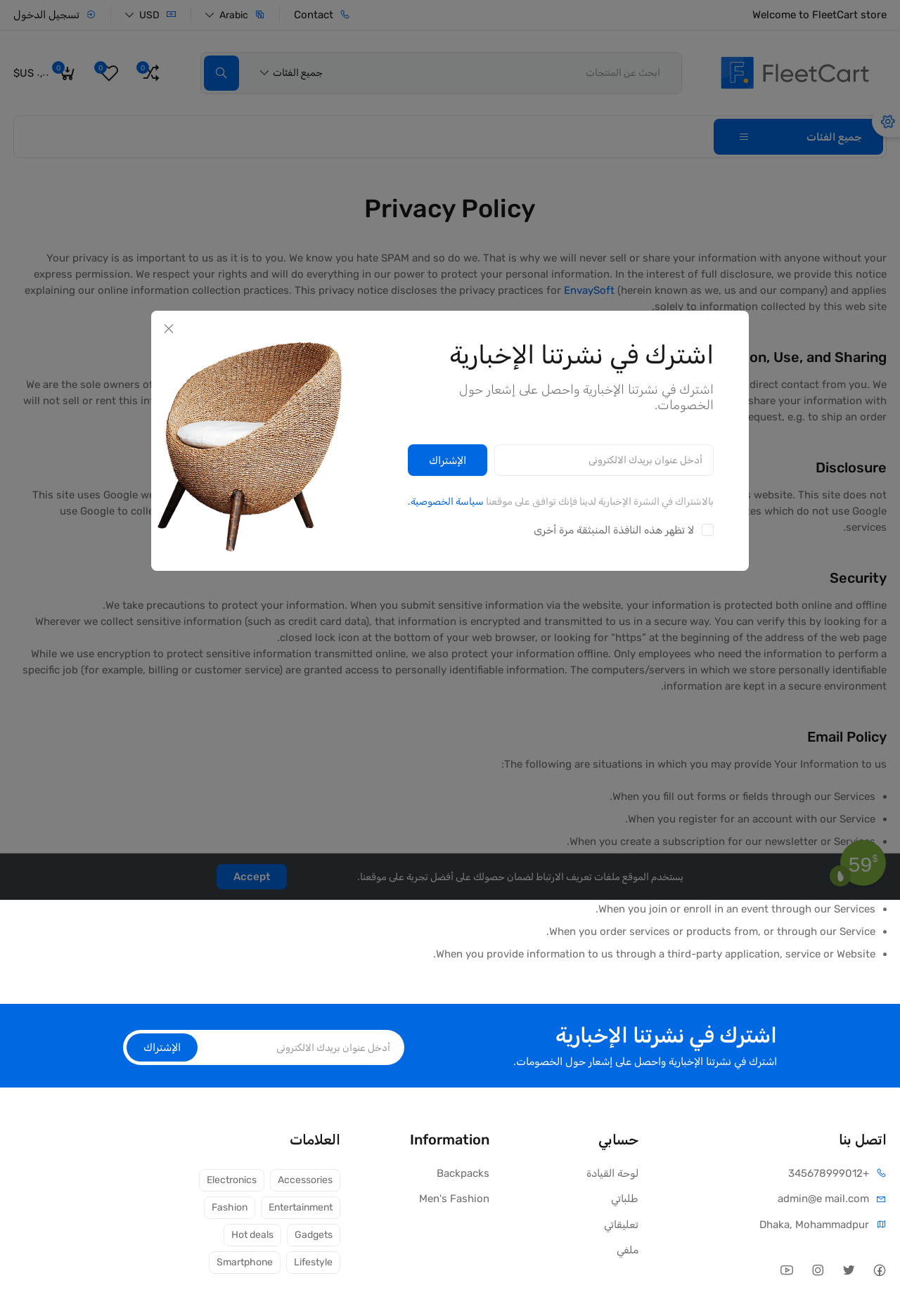Please answer the following question as detailed as possible based on the image: 
How many social media links are there at the bottom of the webpage?

I counted the social media links at the bottom of the webpage, and there are four of them, represented by the icons of Facebook, Twitter, Instagram, and YouTube.